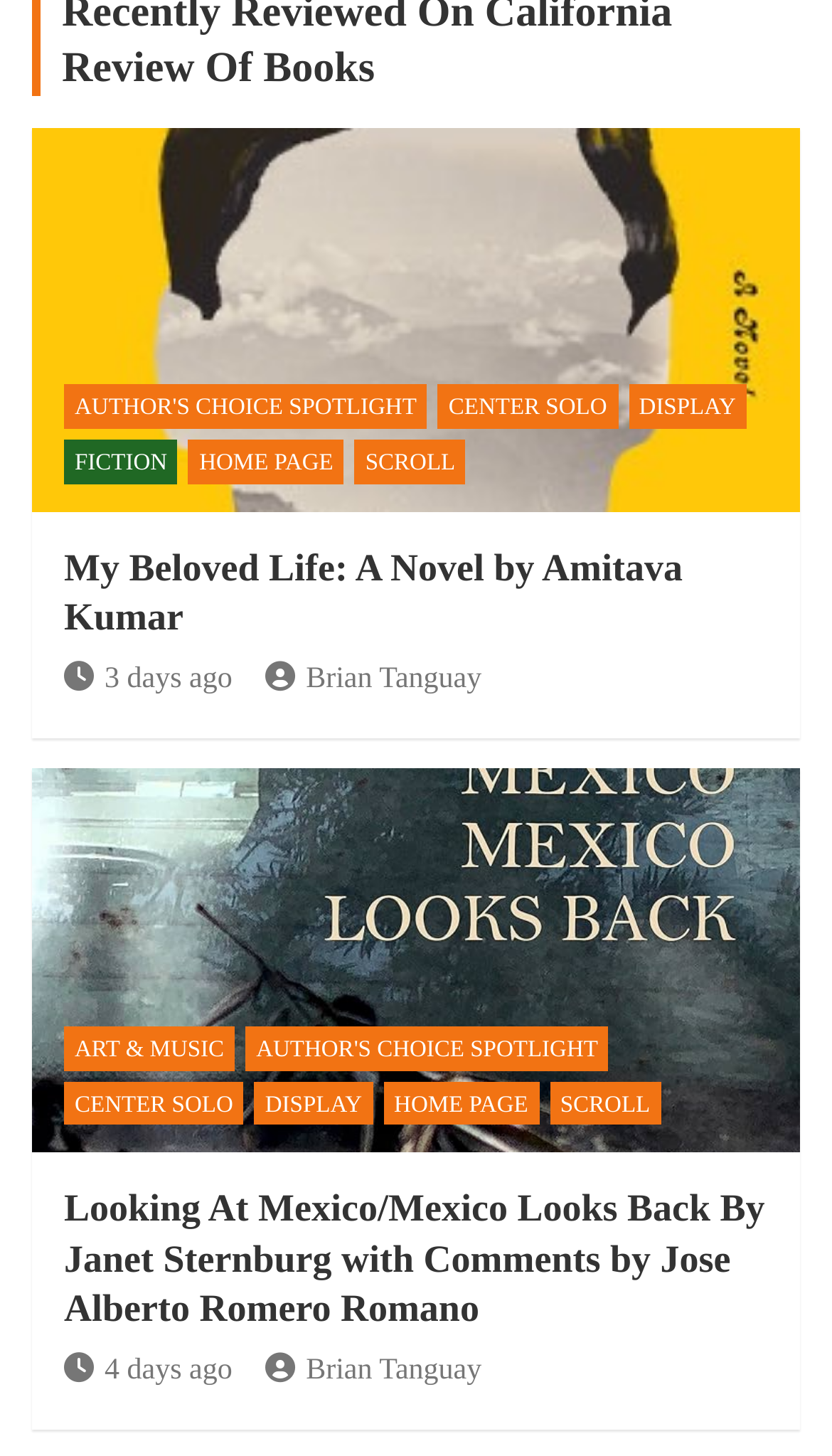Using the element description provided, determine the bounding box coordinates in the format (top-left x, top-left y, bottom-right x, bottom-right y). Ensure that all values are floating point numbers between 0 and 1. Element description: 3 days ago

[0.077, 0.456, 0.279, 0.478]